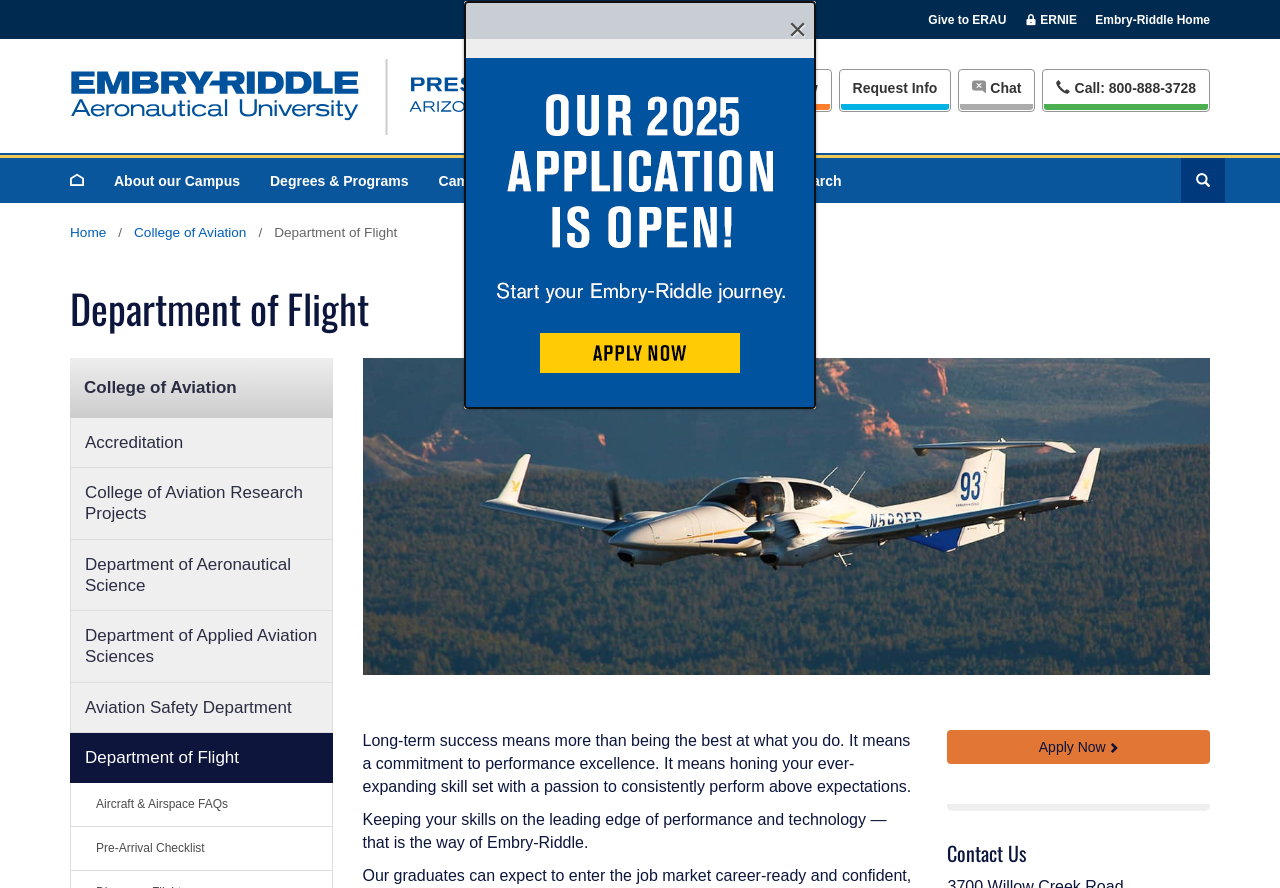Highlight the bounding box coordinates of the element you need to click to perform the following instruction: "Learn about the Department of Flight."

[0.055, 0.318, 0.945, 0.375]